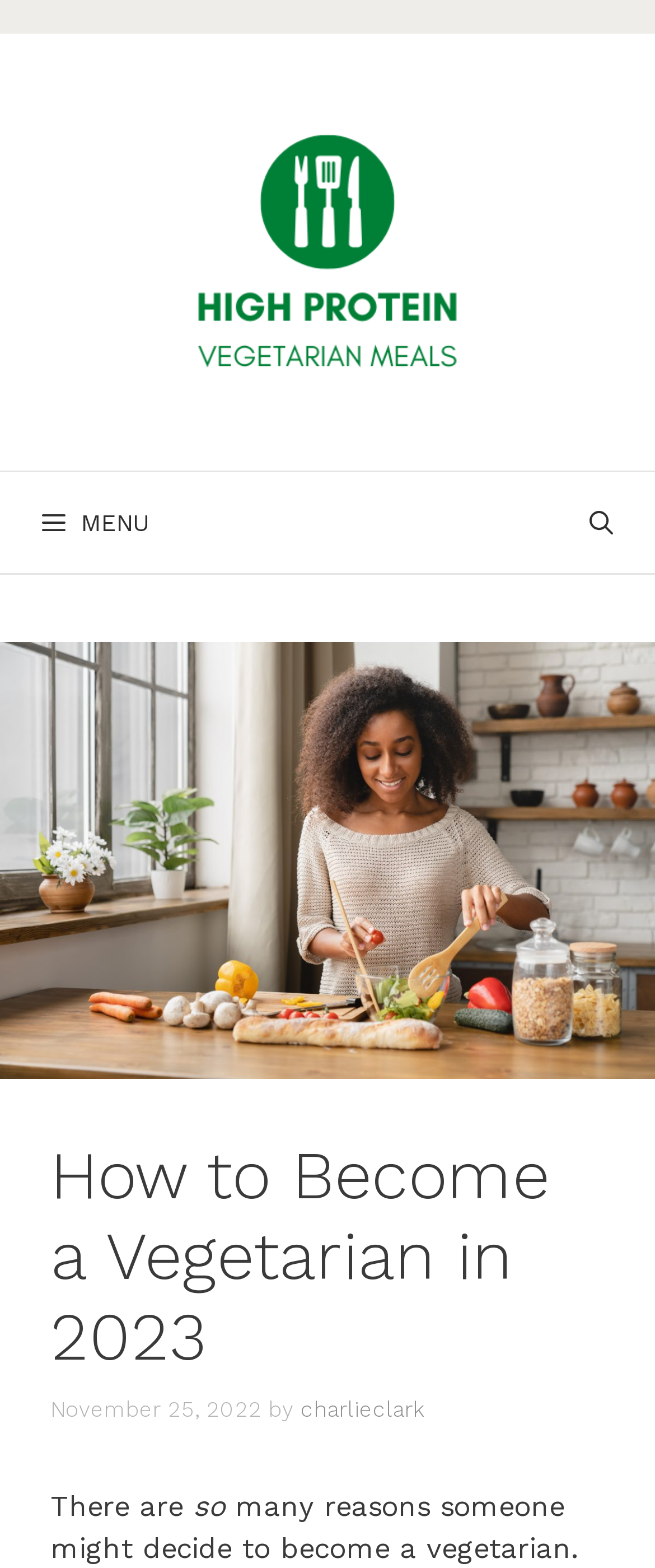Use a single word or phrase to respond to the question:
Who is the author of the article?

charlieclark